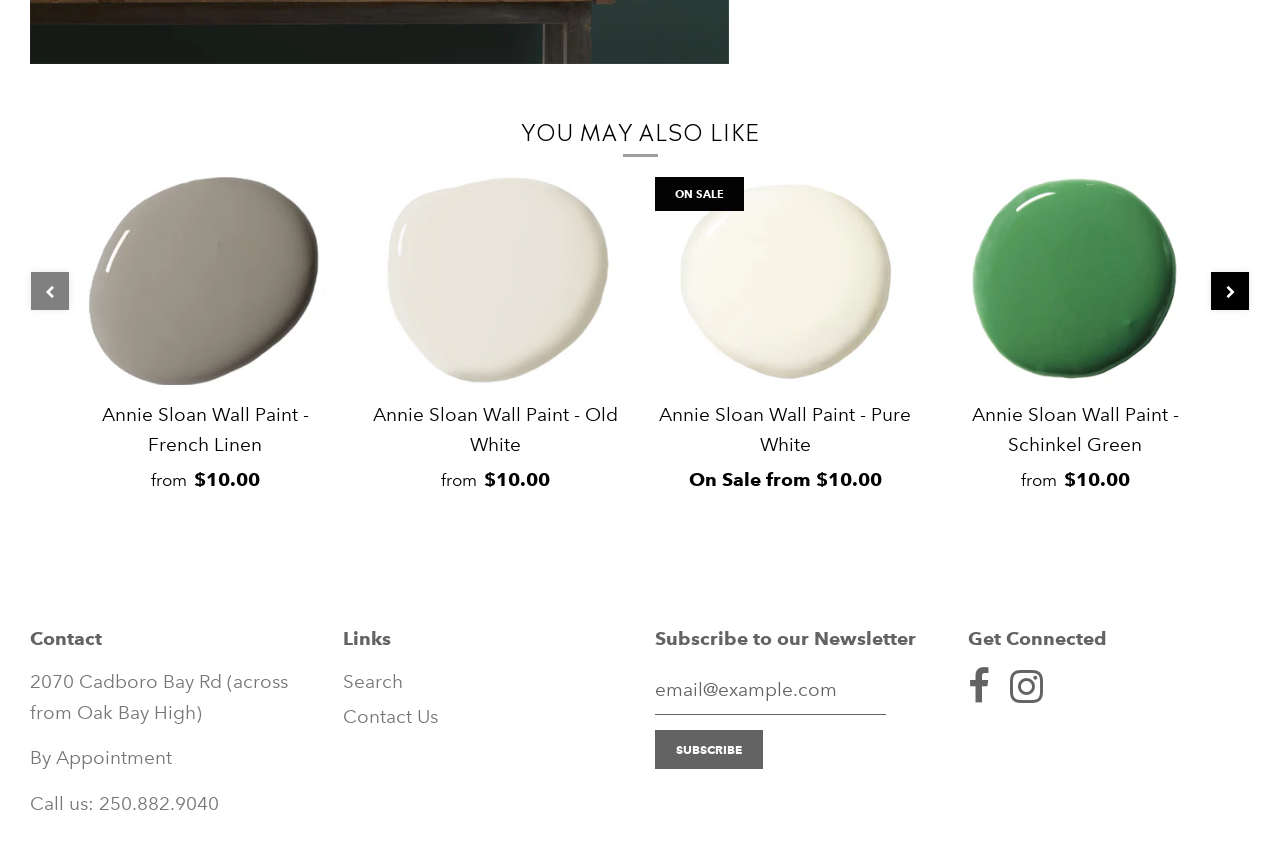Answer this question in one word or a short phrase: What is the title of the section with paint products?

YOU MAY ALSO LIKE